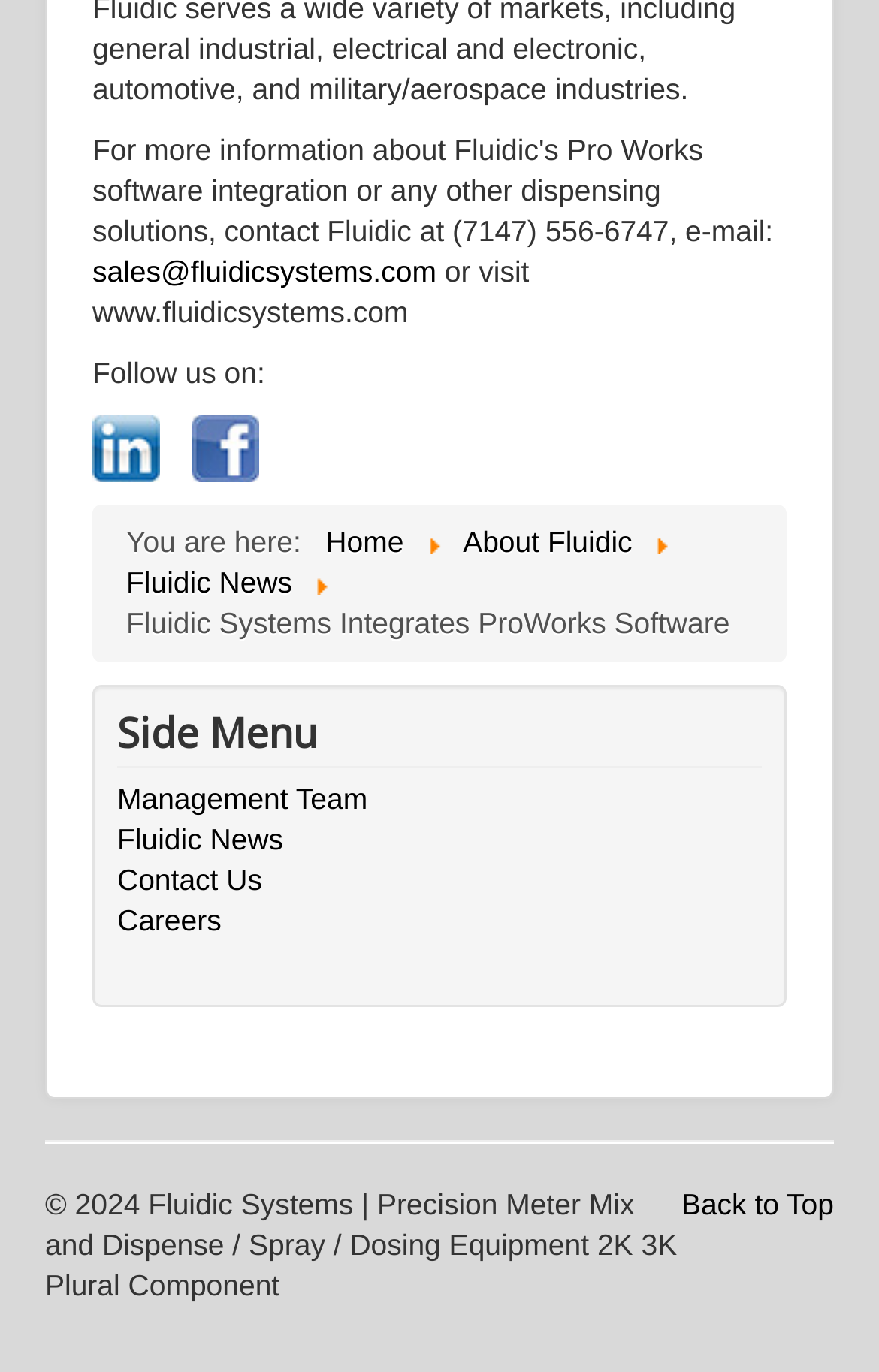Please identify the bounding box coordinates of the clickable region that I should interact with to perform the following instruction: "Follow us on LinkedIn". The coordinates should be expressed as four float numbers between 0 and 1, i.e., [left, top, right, bottom].

[0.105, 0.313, 0.182, 0.337]